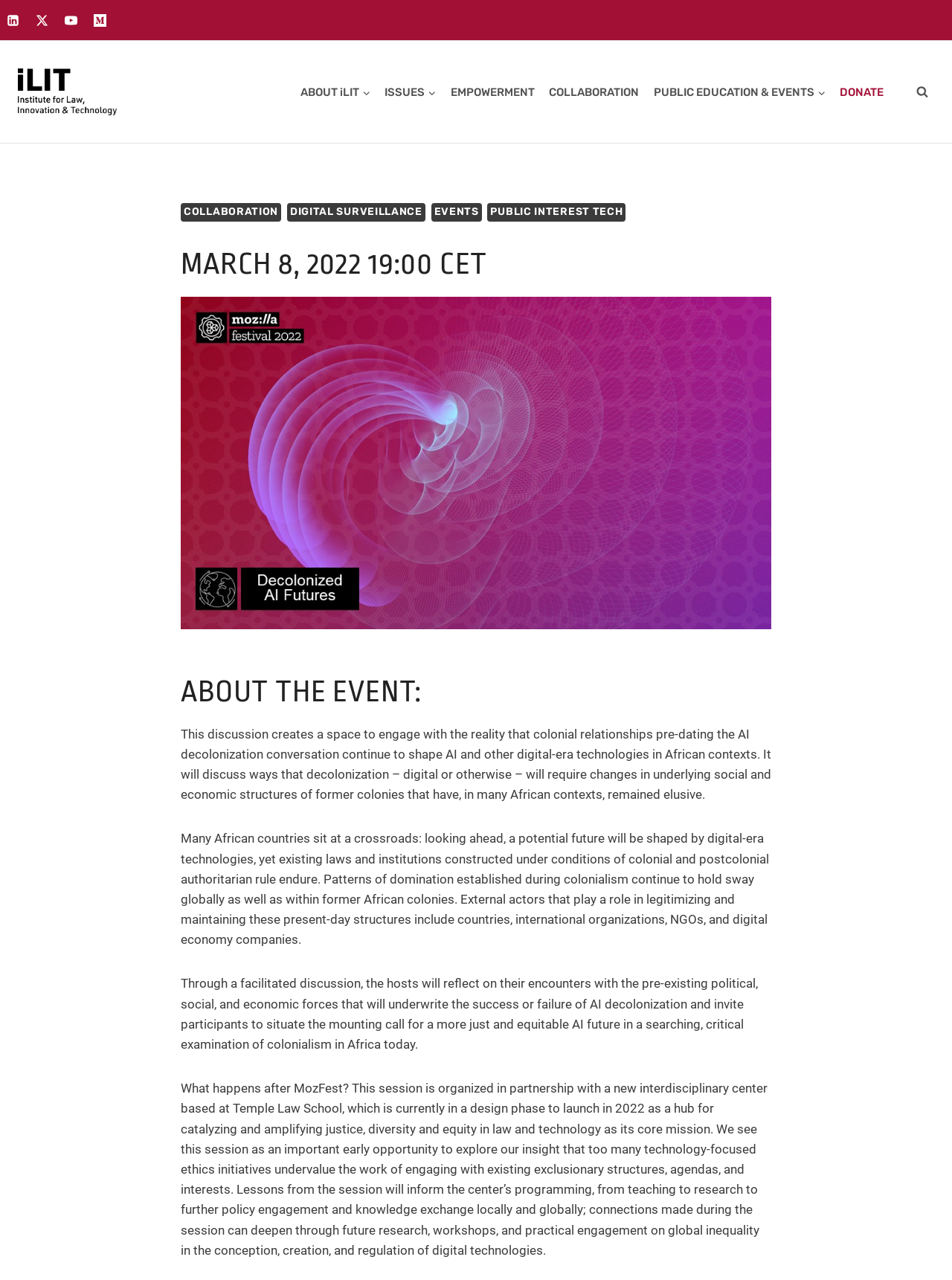Please specify the bounding box coordinates in the format (top-left x, top-left y, bottom-right x, bottom-right y), with values ranging from 0 to 1. Identify the bounding box for the UI component described as follows: parent_node: ISSUES aria-label="Expand child menu"

[0.448, 0.062, 0.459, 0.081]